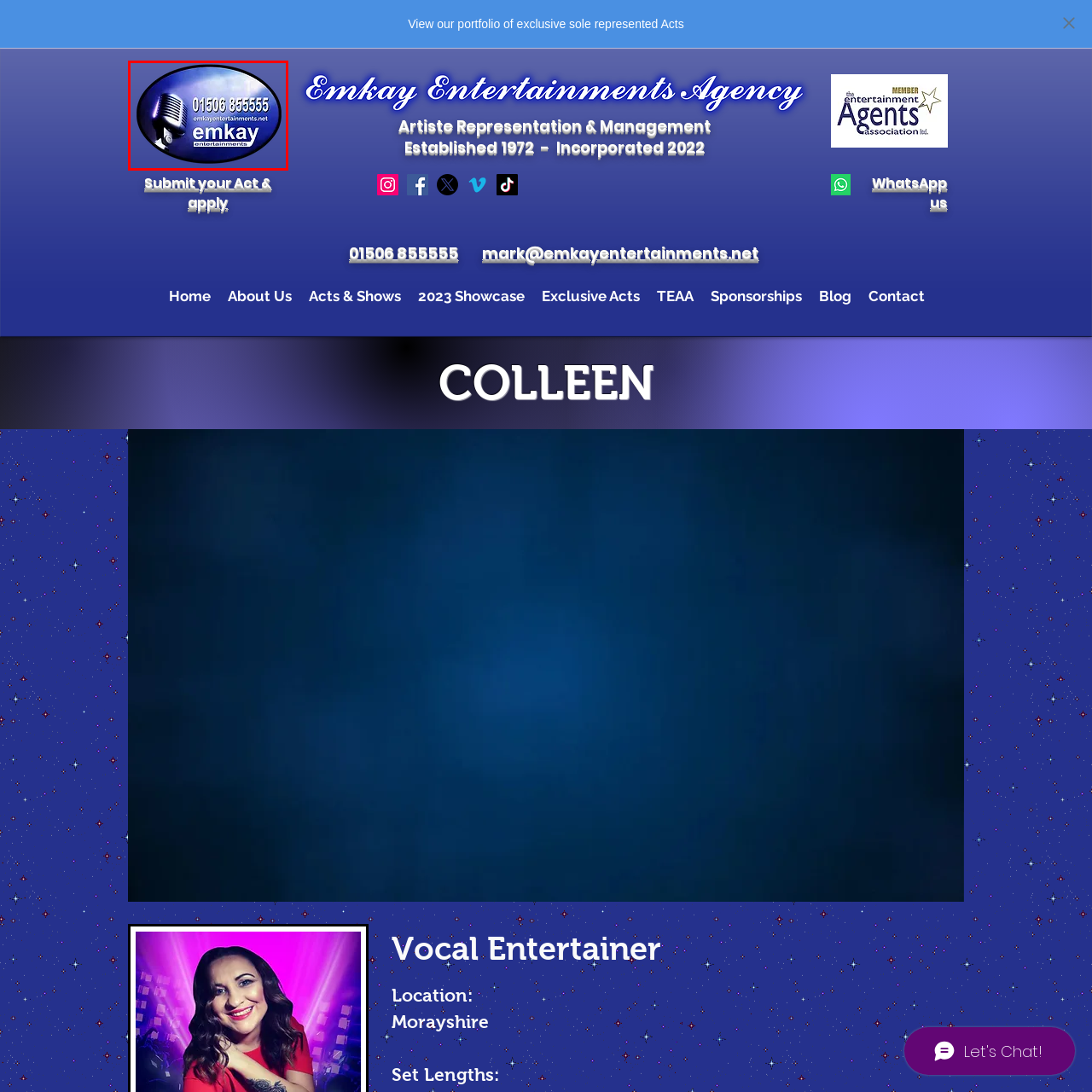Provide a thorough description of the image enclosed within the red border.

The image showcases a promotional graphic for "Emkay Entertainments," highlighting their contact information and branding. Prominently featured is a classic microphone, symbolizing their focus on vocal entertainment. Below the microphone, the text displays a phone number (01506 855555) and the website (emkayentertainments.net) for inquiries and bookings. The background features a soft blue gradient, adding a professional and inviting touch to the presentation. The logo emphasizes the name "emkay" in a bold, modern font, reinforcing the brand's identity in the entertainment industry.